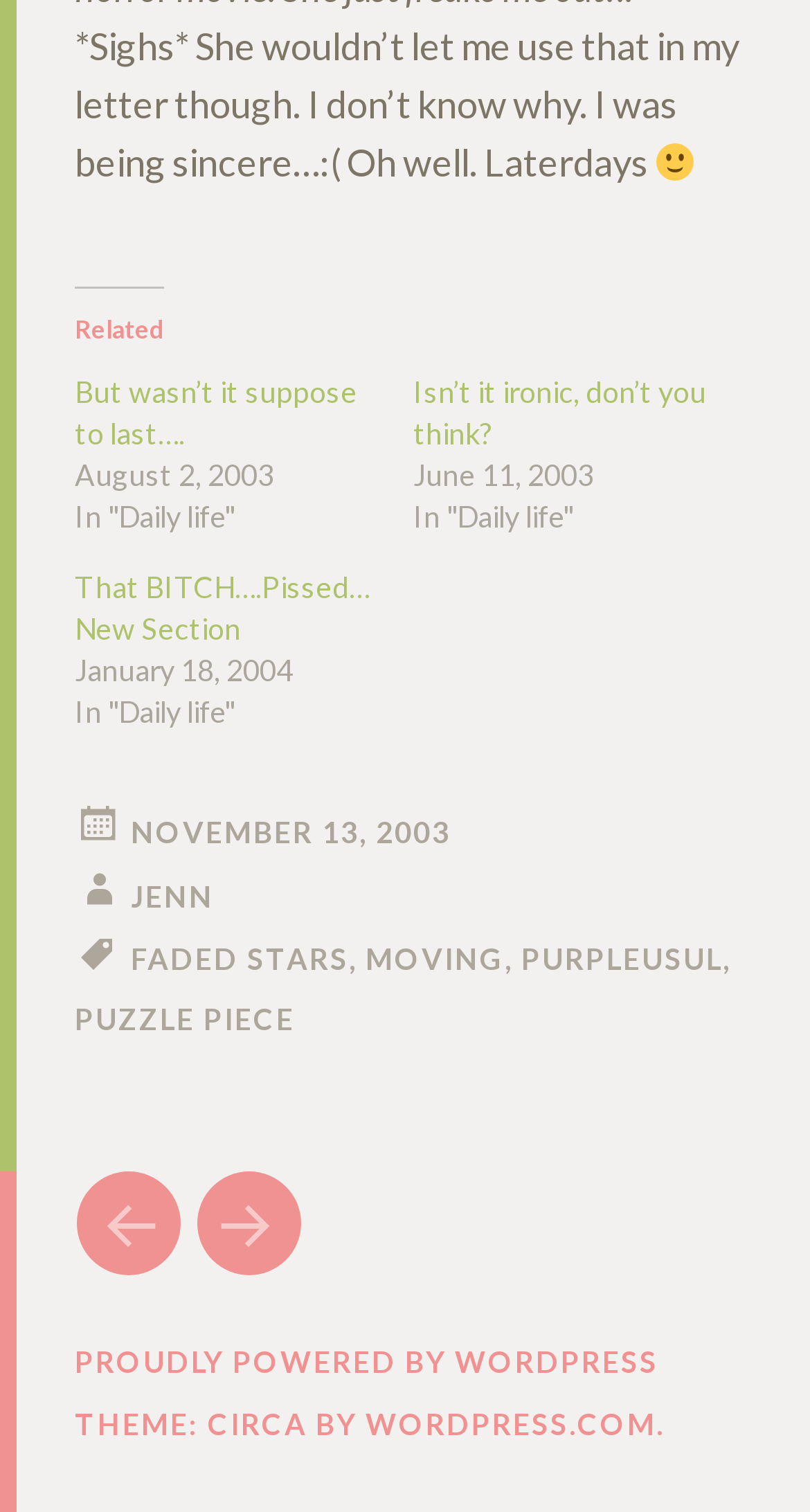Pinpoint the bounding box coordinates of the element that must be clicked to accomplish the following instruction: "View August 2022". The coordinates should be in the format of four float numbers between 0 and 1, i.e., [left, top, right, bottom].

None